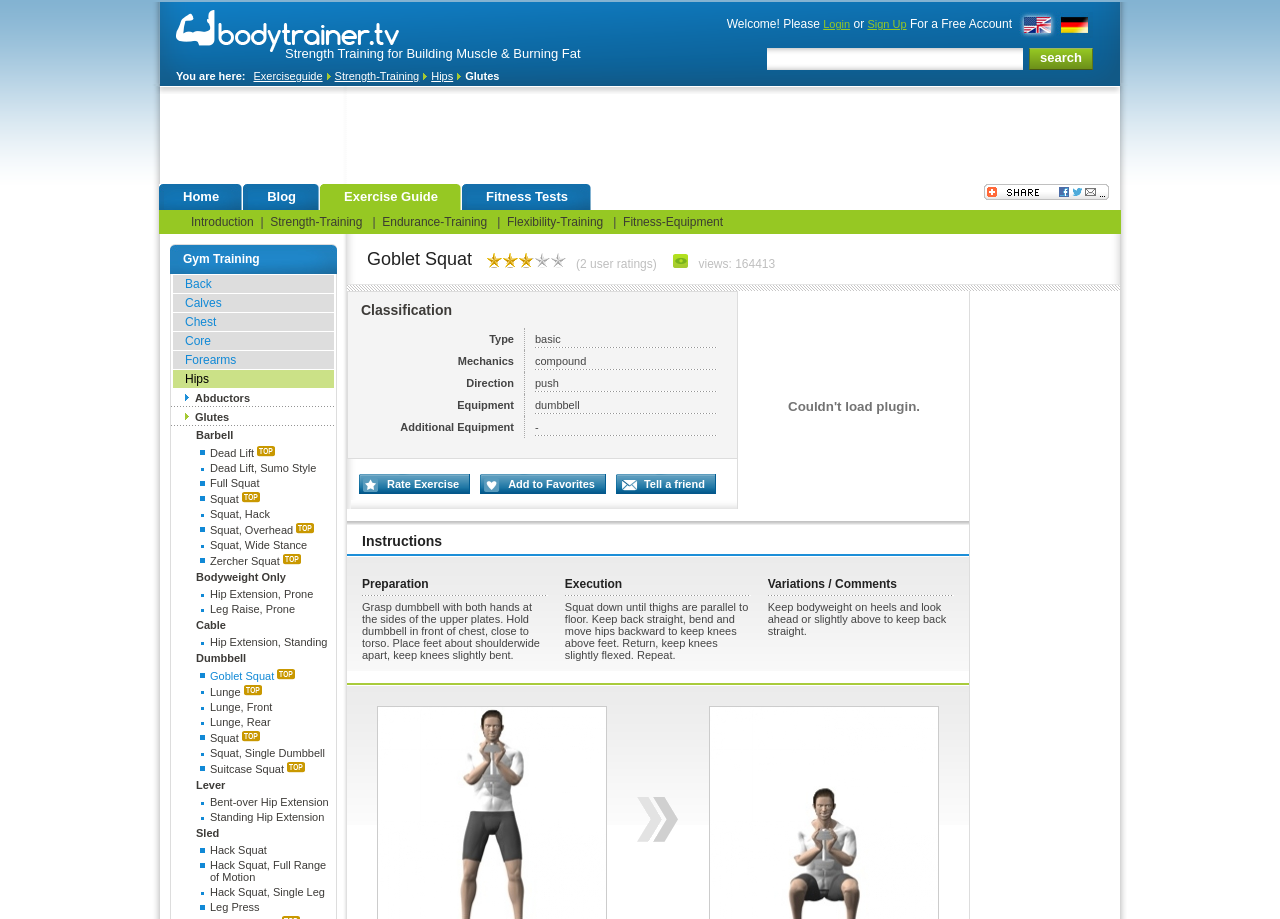What is the purpose of the 'Bookmark and Share' button?
Using the image as a reference, deliver a detailed and thorough answer to the question.

The 'Bookmark and Share' button is located at the top right corner of the webpage, and its purpose is to allow users to share the webpage's content with others or bookmark it for later reference.